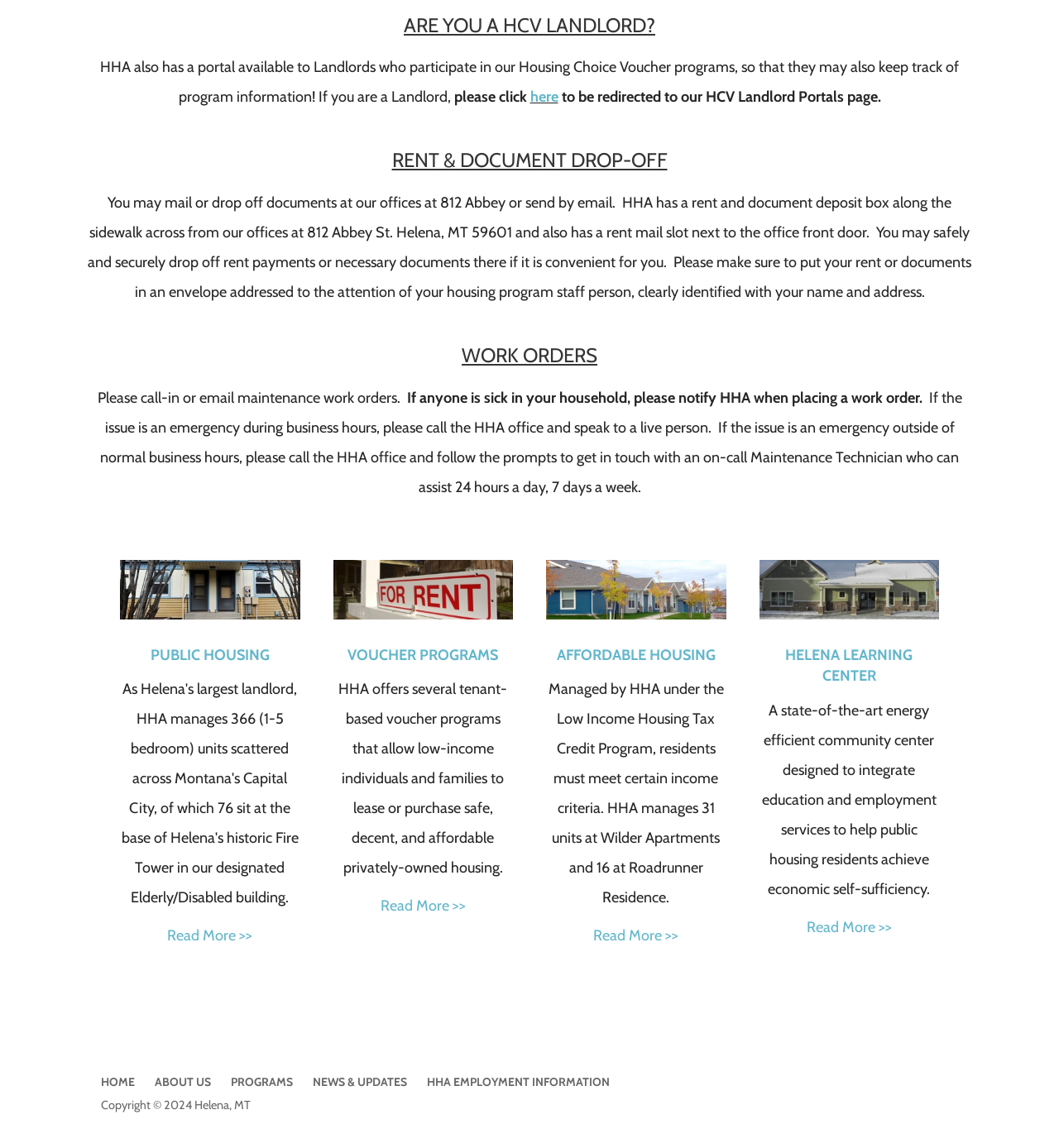Find the bounding box coordinates of the clickable element required to execute the following instruction: "click here to be redirected to the HCV Landlord Portals page". Provide the coordinates as four float numbers between 0 and 1, i.e., [left, top, right, bottom].

[0.5, 0.077, 0.527, 0.092]